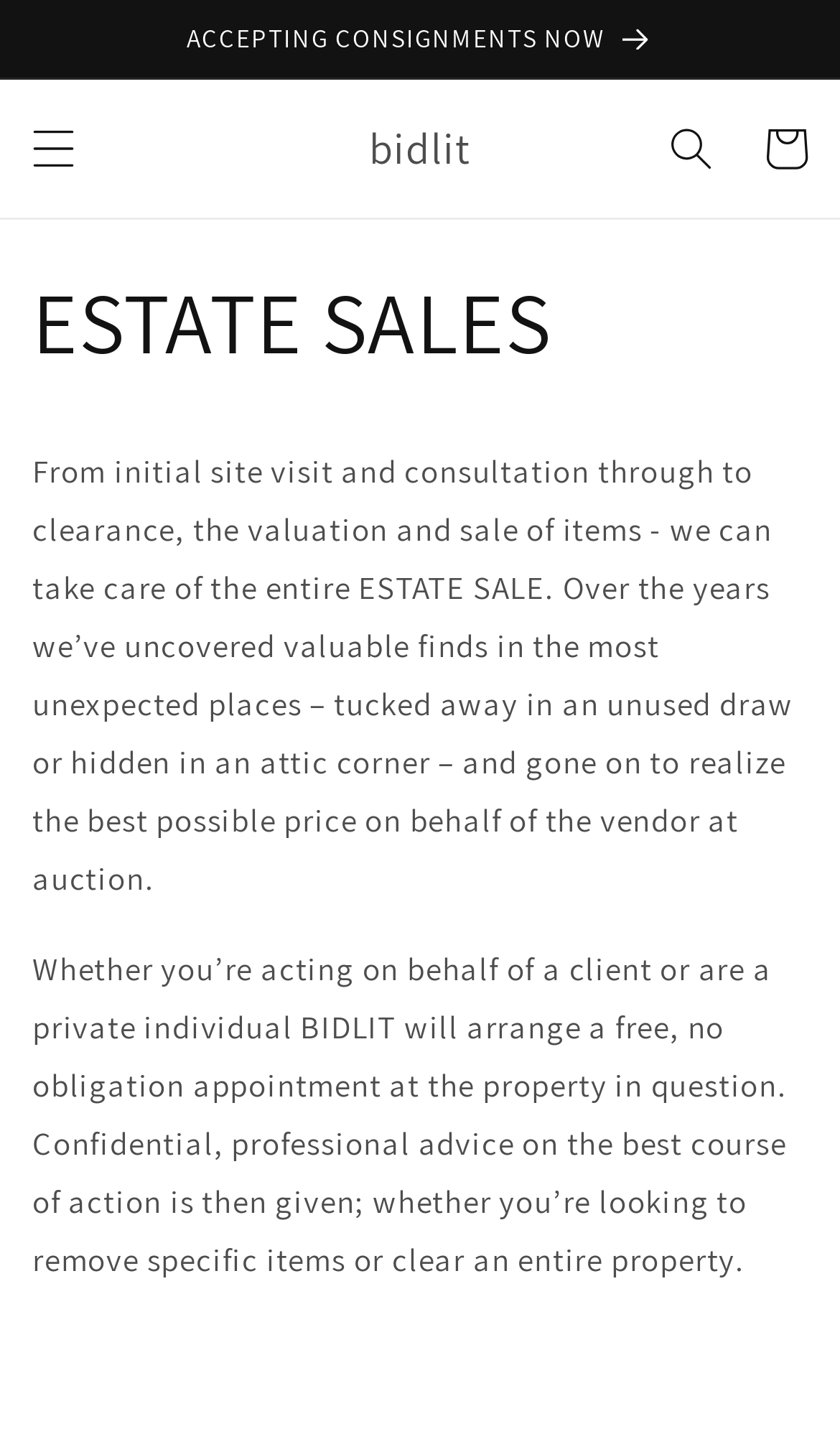Please reply to the following question with a single word or a short phrase:
What is the purpose of the 'ACCEPTING CONSIGNMENTS NOW' link?

To accept consignments